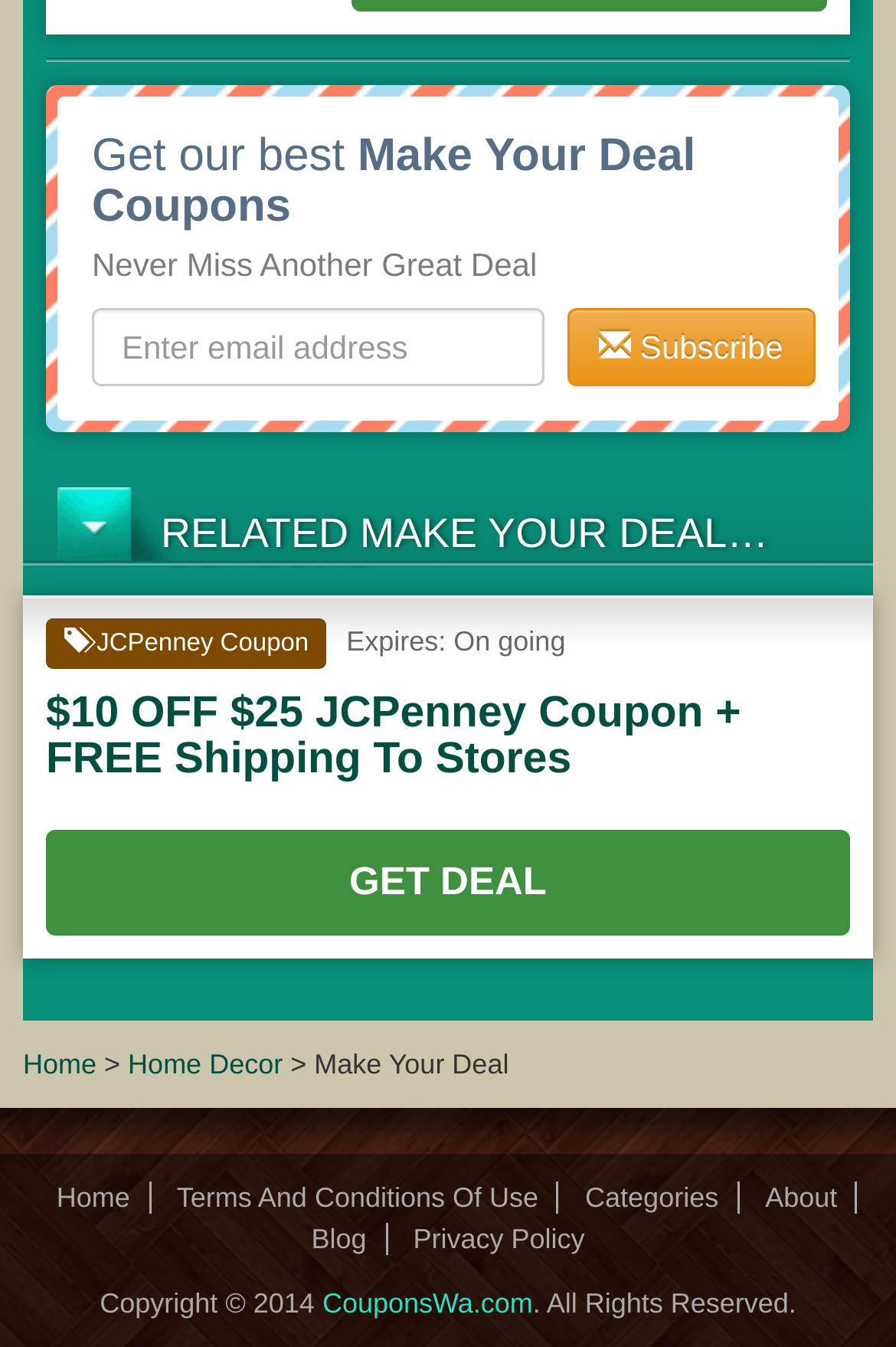Please specify the bounding box coordinates of the clickable section necessary to execute the following command: "View terms and conditions".

[0.197, 0.878, 0.601, 0.902]